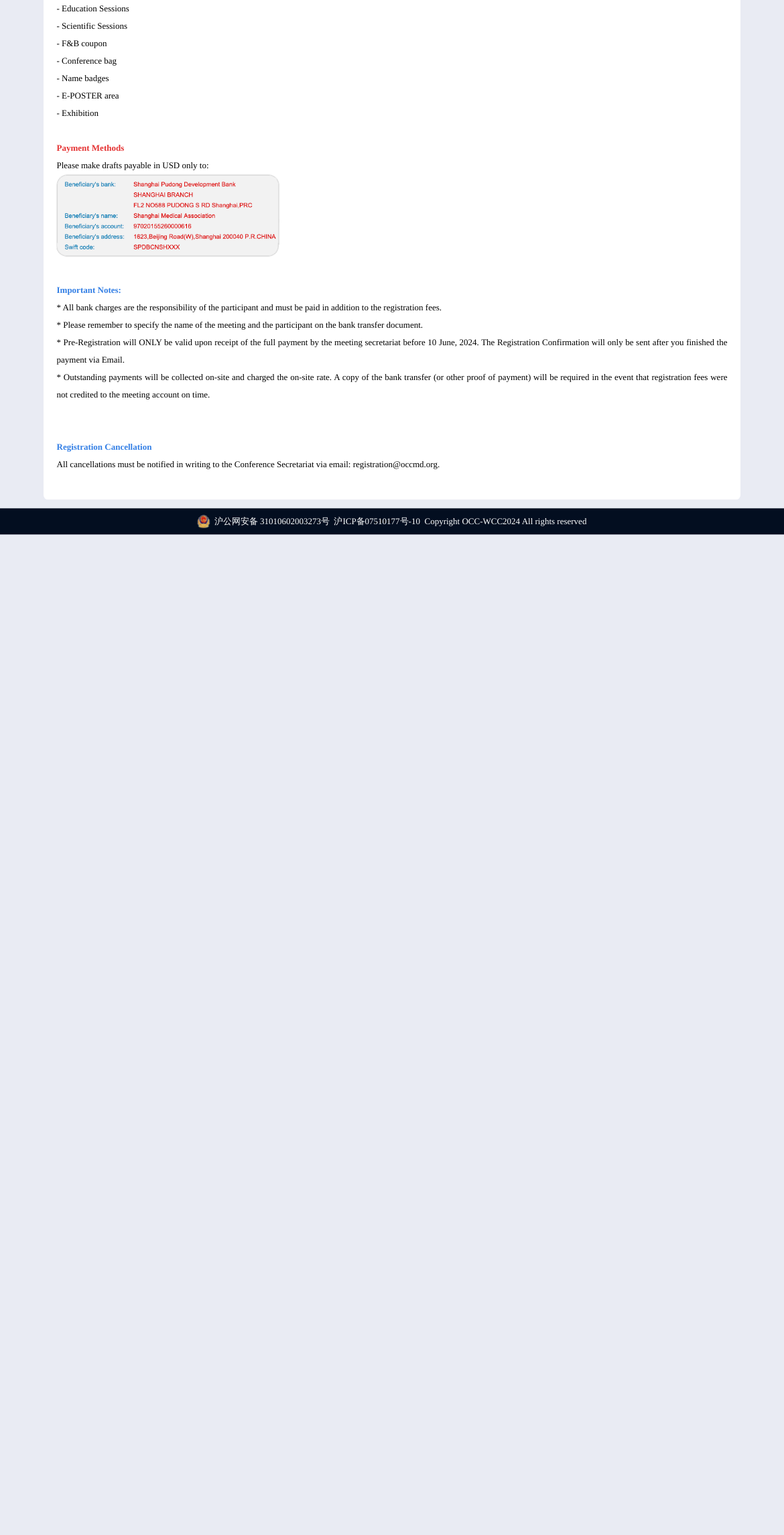Ascertain the bounding box coordinates for the UI element detailed here: "registration@occmd.org". The coordinates should be provided as [left, top, right, bottom] with each value being a float between 0 and 1.

[0.447, 0.3, 0.558, 0.306]